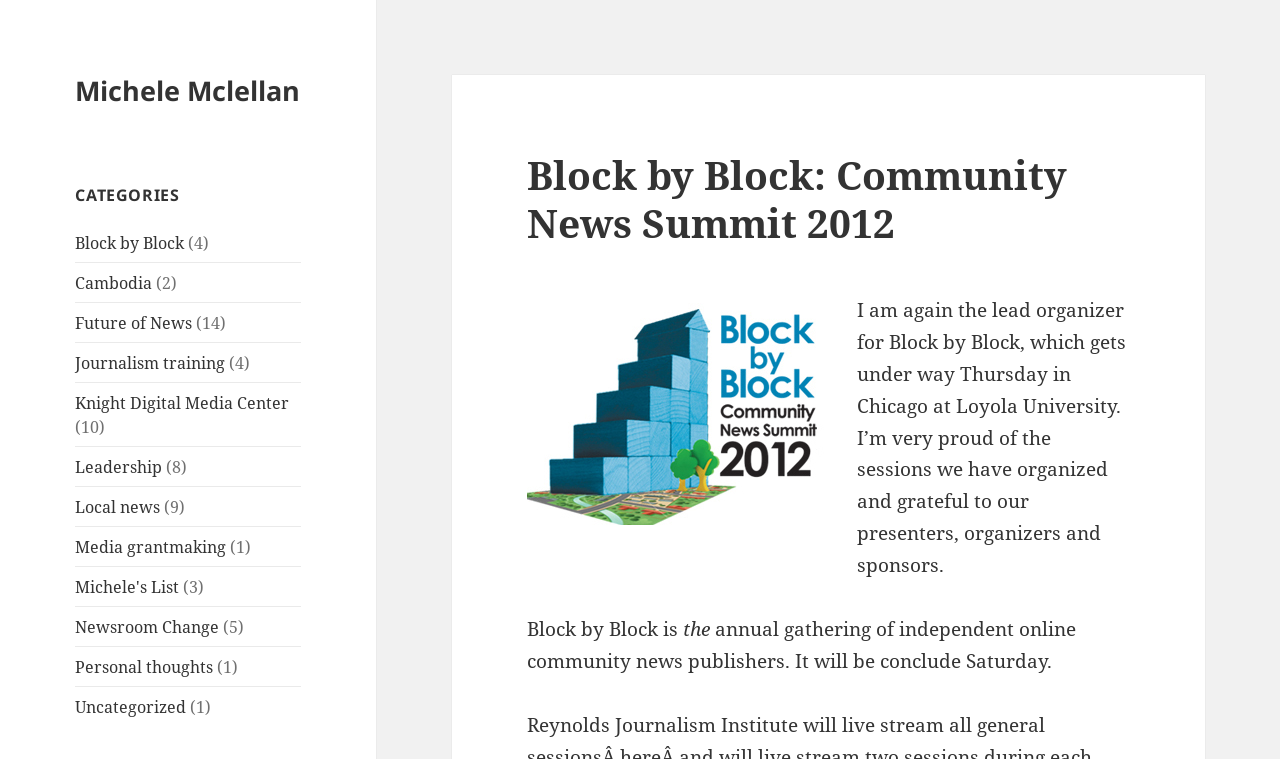Pinpoint the bounding box coordinates of the clickable element needed to complete the instruction: "Click on Michele Mclellan". The coordinates should be provided as four float numbers between 0 and 1: [left, top, right, bottom].

[0.059, 0.095, 0.235, 0.144]